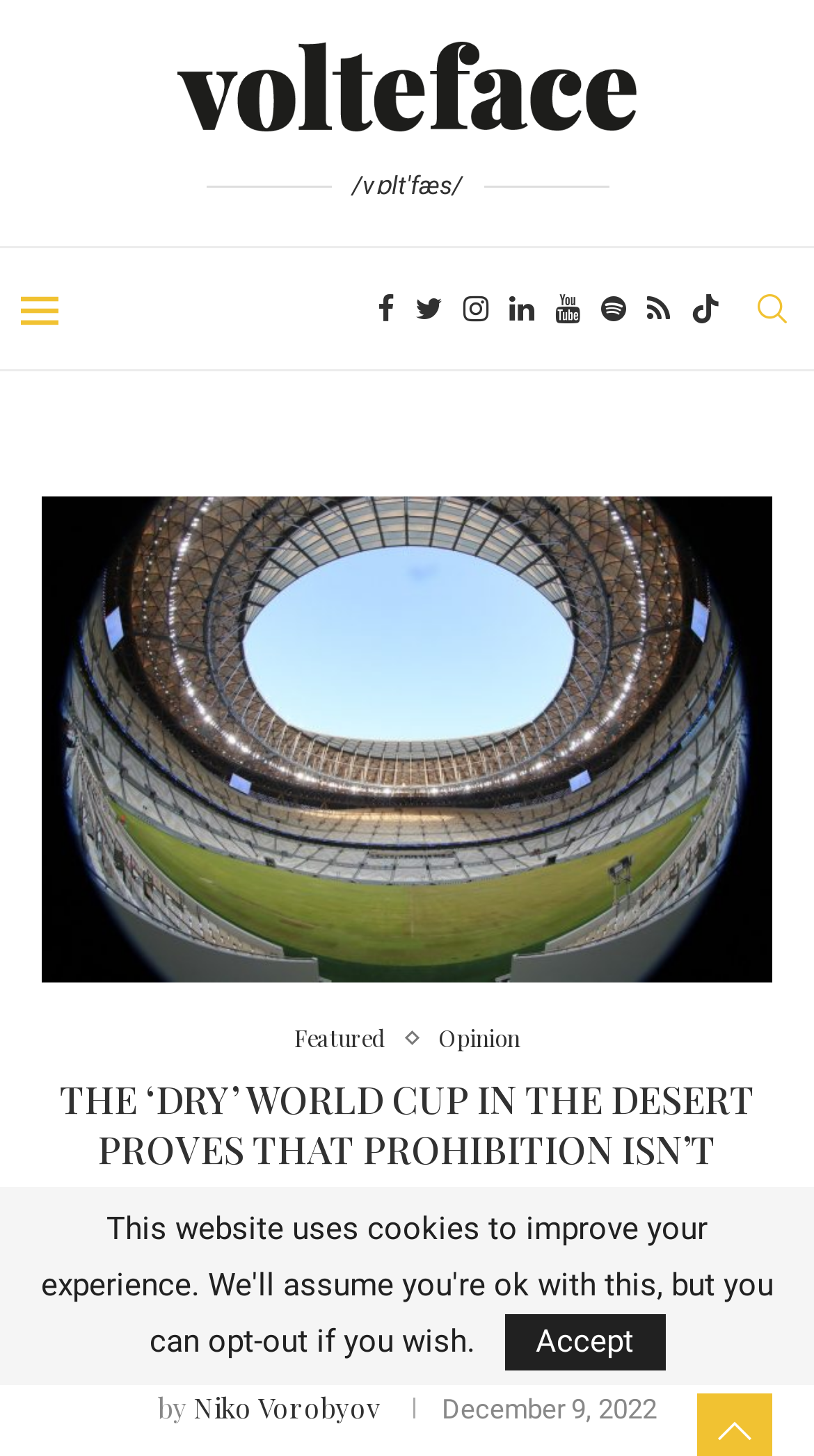Locate the bounding box coordinates of the clickable part needed for the task: "Read the '《用户协议》'".

None